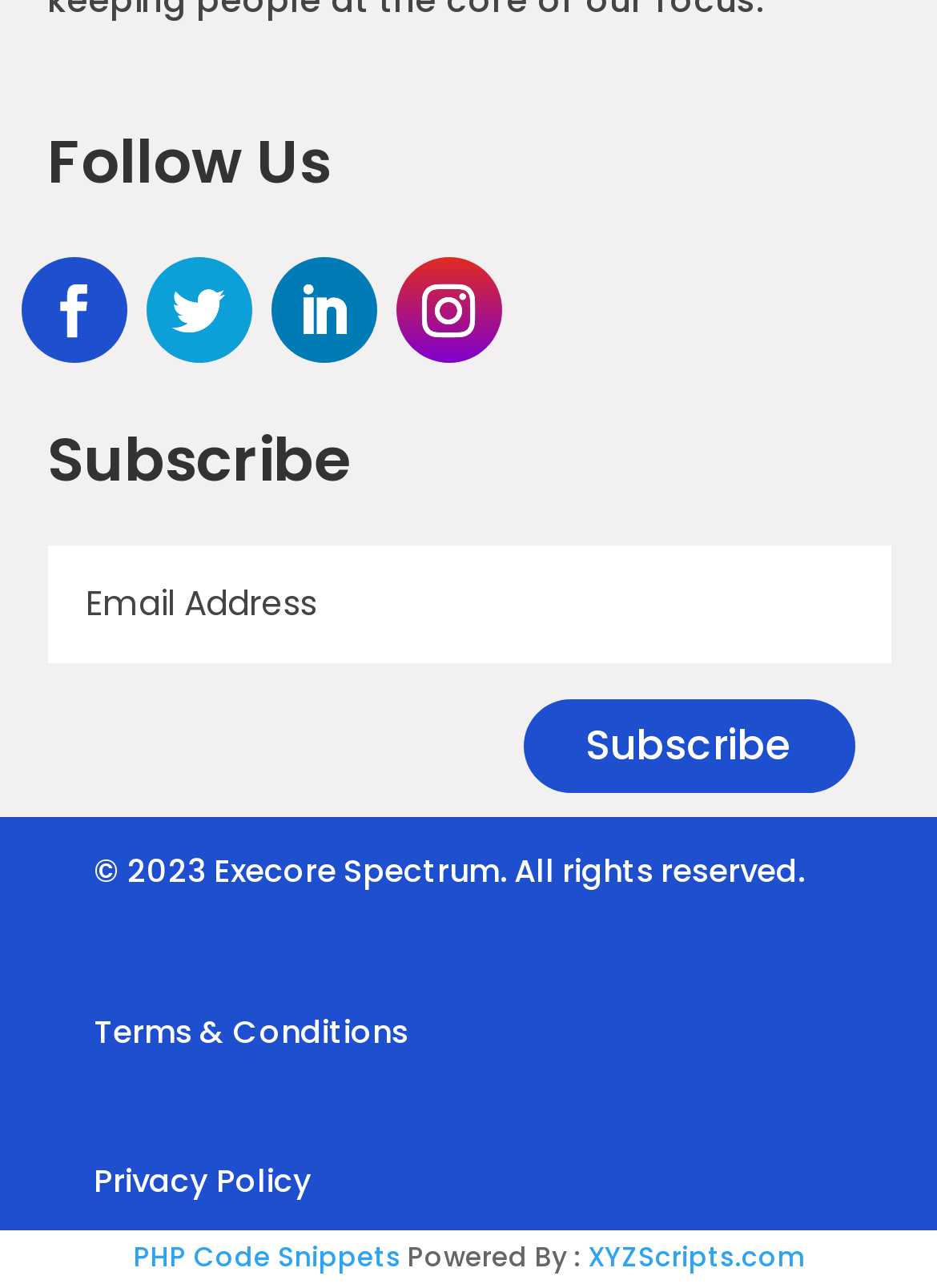Find and provide the bounding box coordinates for the UI element described with: "Follow".

[0.155, 0.199, 0.268, 0.282]